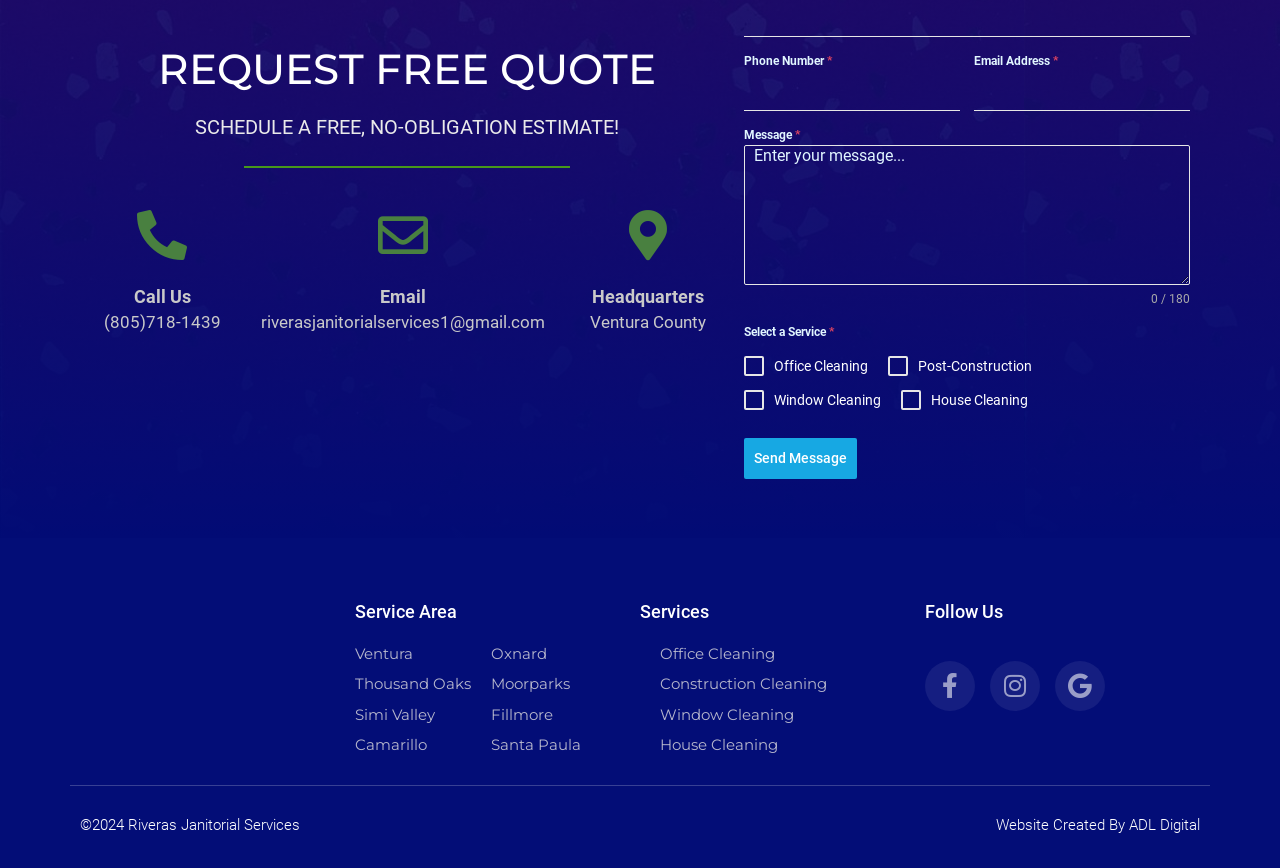What social media platforms can you follow the company on?
Utilize the information in the image to give a detailed answer to the question.

The social media platforms where the company can be followed are listed in the 'Follow Us' section, which includes links to the company's Facebook, Instagram, and Google profiles.